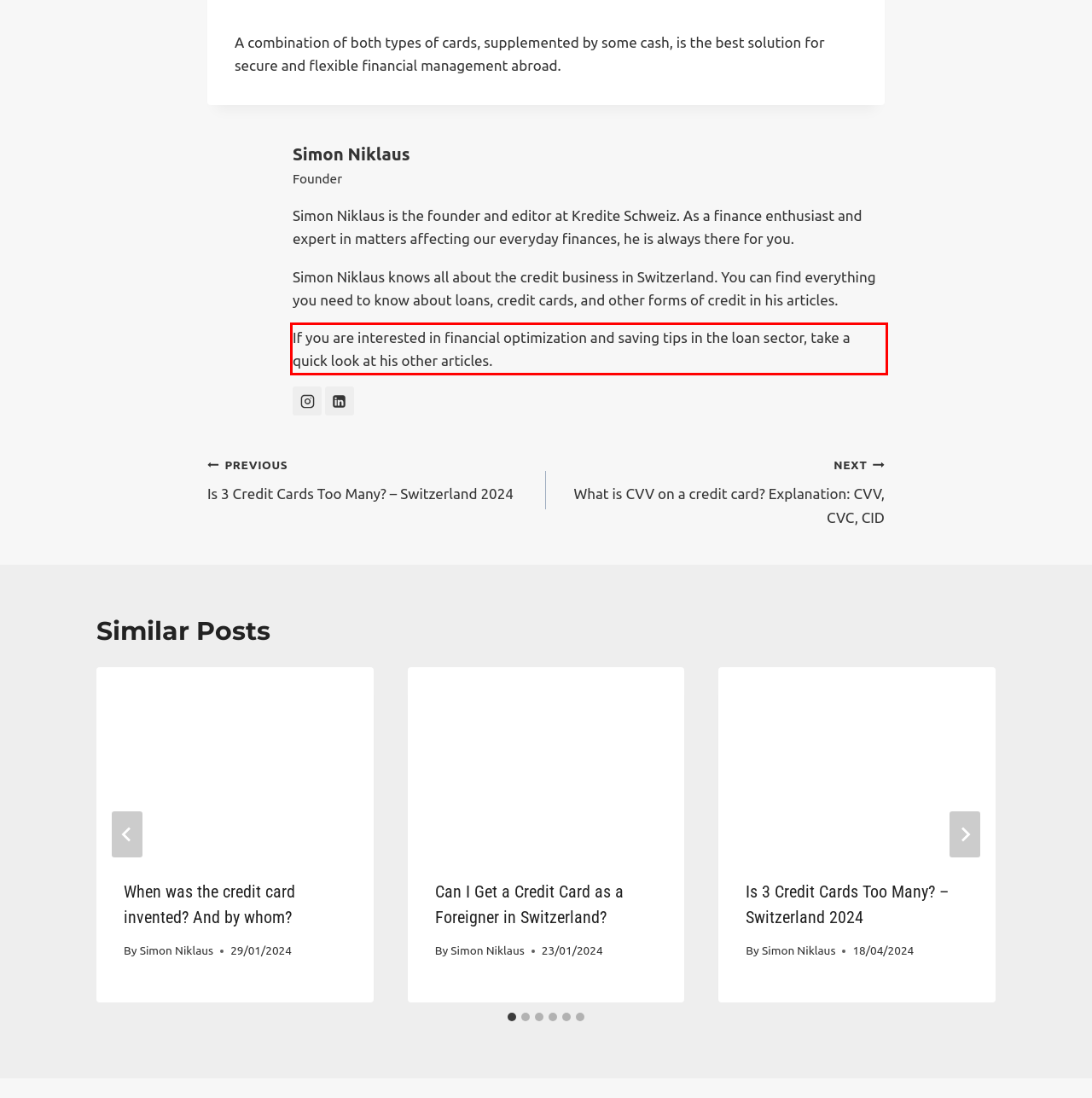The screenshot provided shows a webpage with a red bounding box. Apply OCR to the text within this red bounding box and provide the extracted content.

If you are interested in financial optimization and saving tips in the loan sector, take a quick look at his other articles.